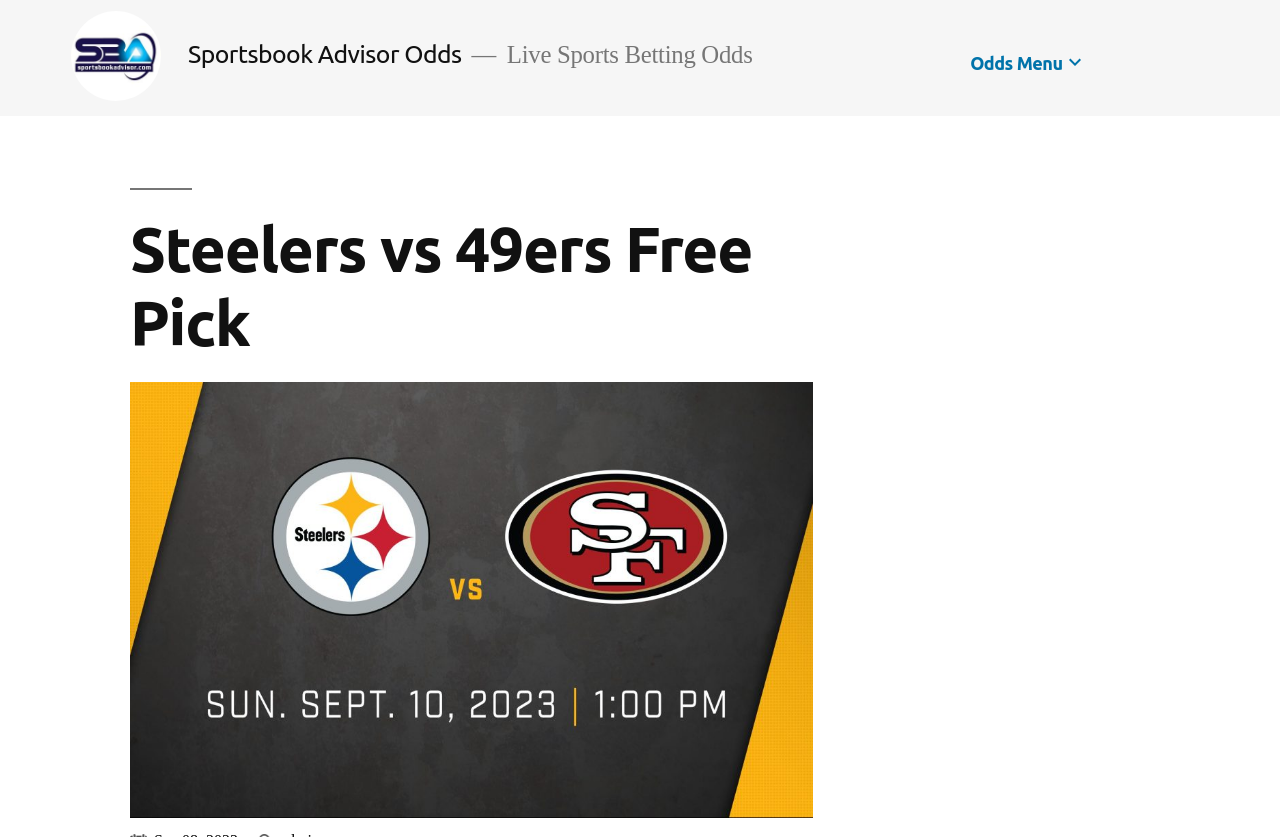Identify the main title of the webpage and generate its text content.

Steelers vs 49ers Free Pick